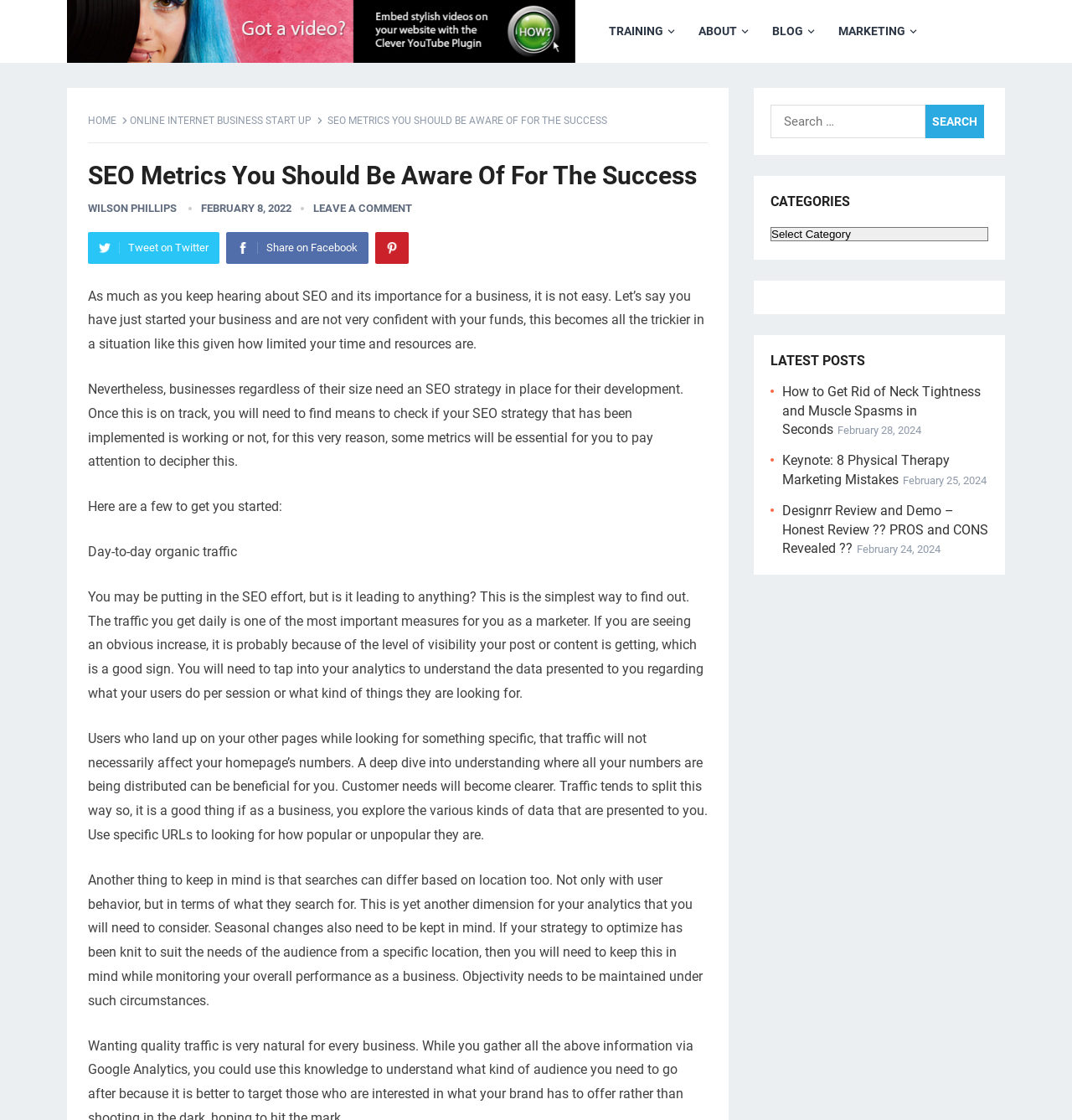Give a succinct answer to this question in a single word or phrase: 
What is the category section called on the webpage?

CATEGORIES